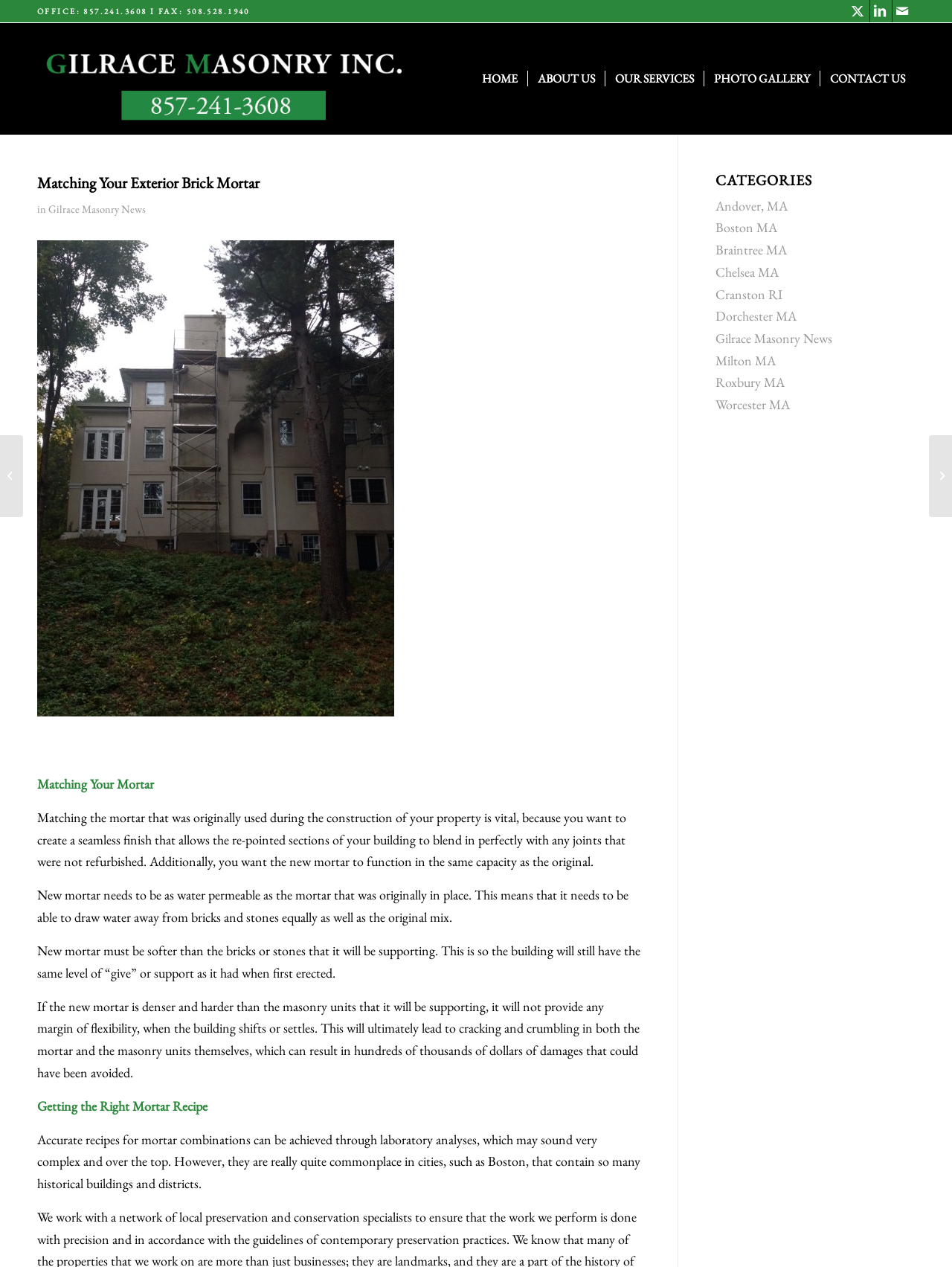Please find and generate the text of the main heading on the webpage.

Matching Your Exterior Brick Mortar